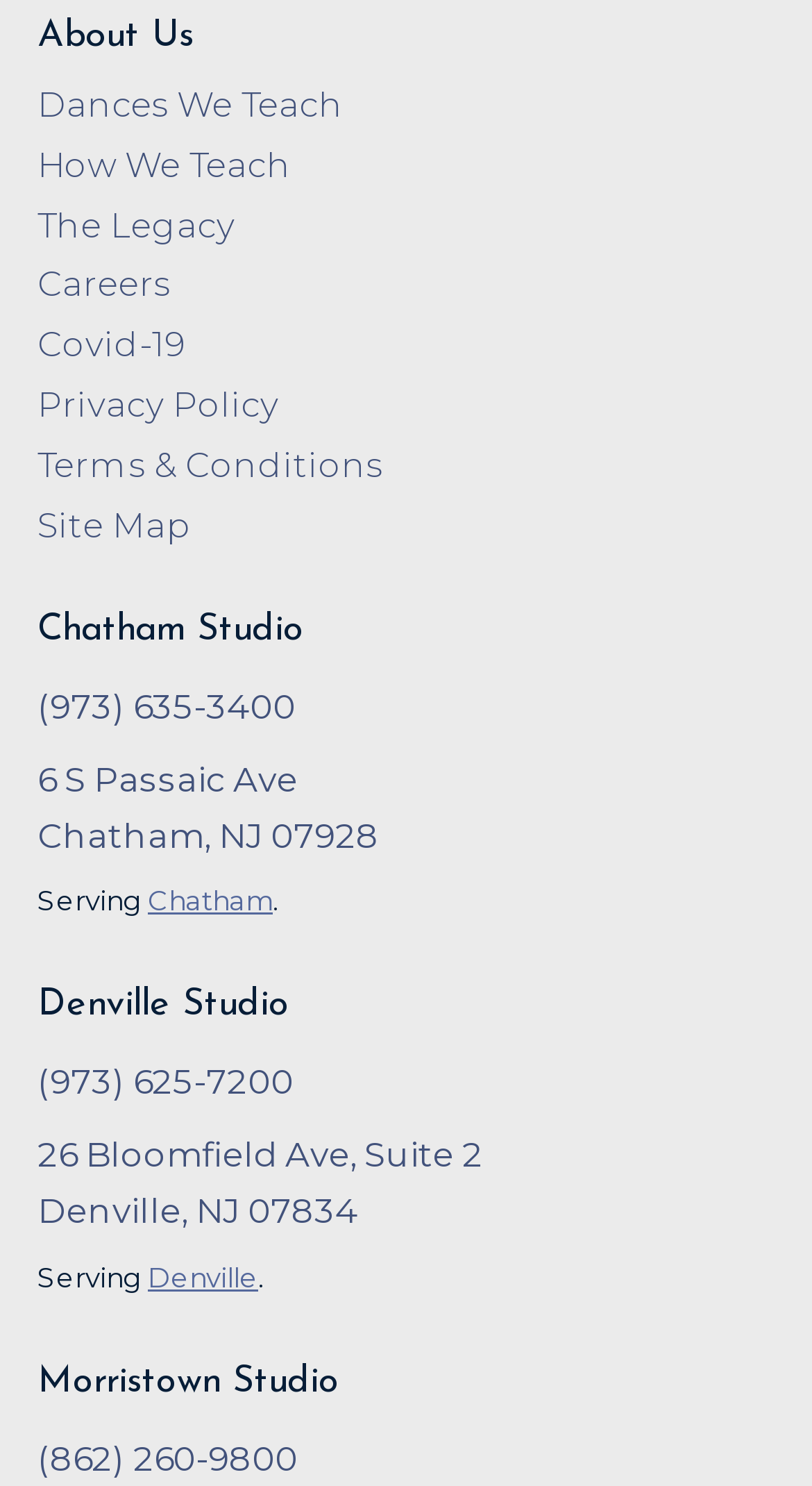Find the bounding box coordinates for the HTML element described in this sentence: "Chatham". Provide the coordinates as four float numbers between 0 and 1, in the format [left, top, right, bottom].

[0.182, 0.595, 0.336, 0.617]